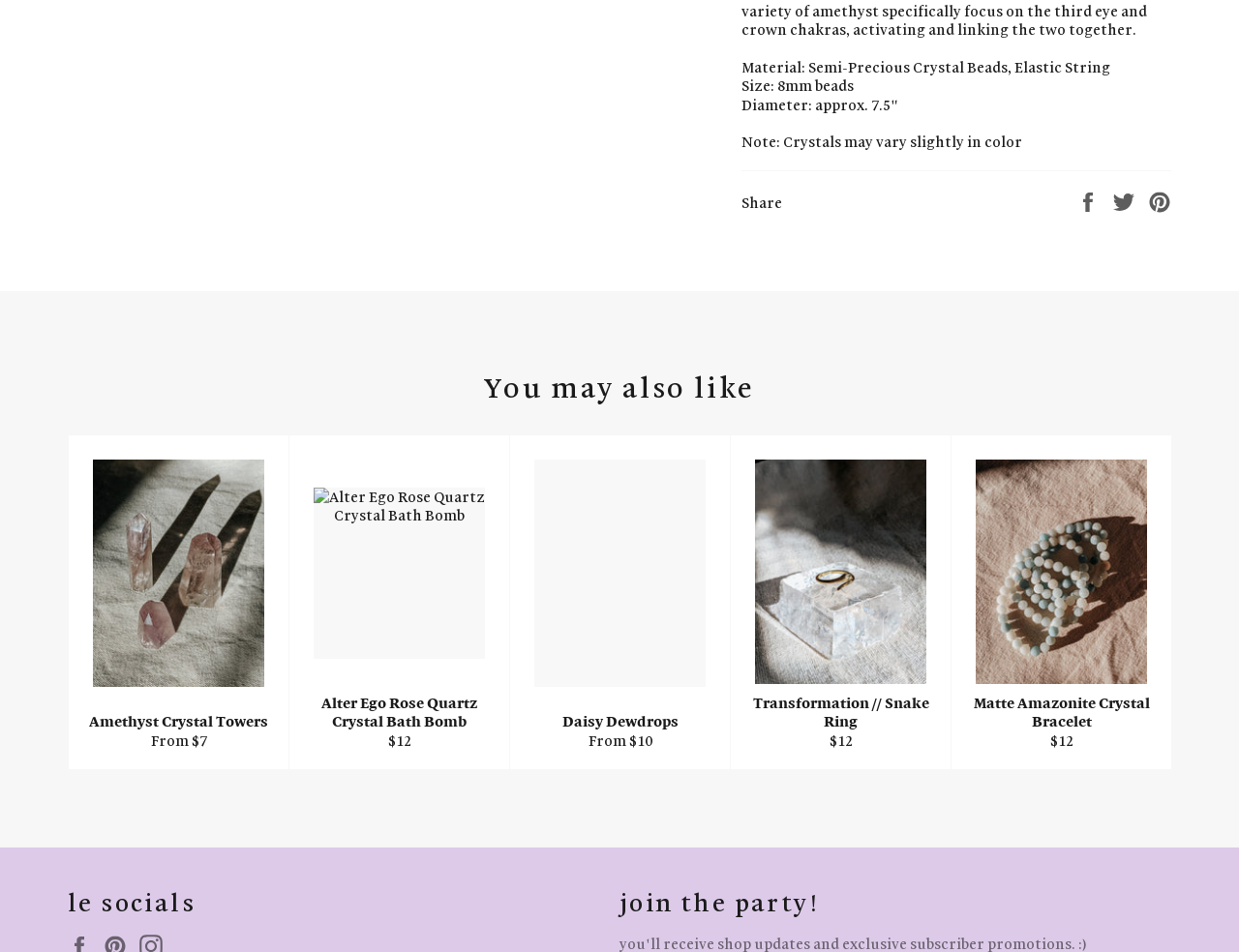Identify the bounding box for the UI element described as: "1436". Ensure the coordinates are four float numbers between 0 and 1, formatted as [left, top, right, bottom].

None